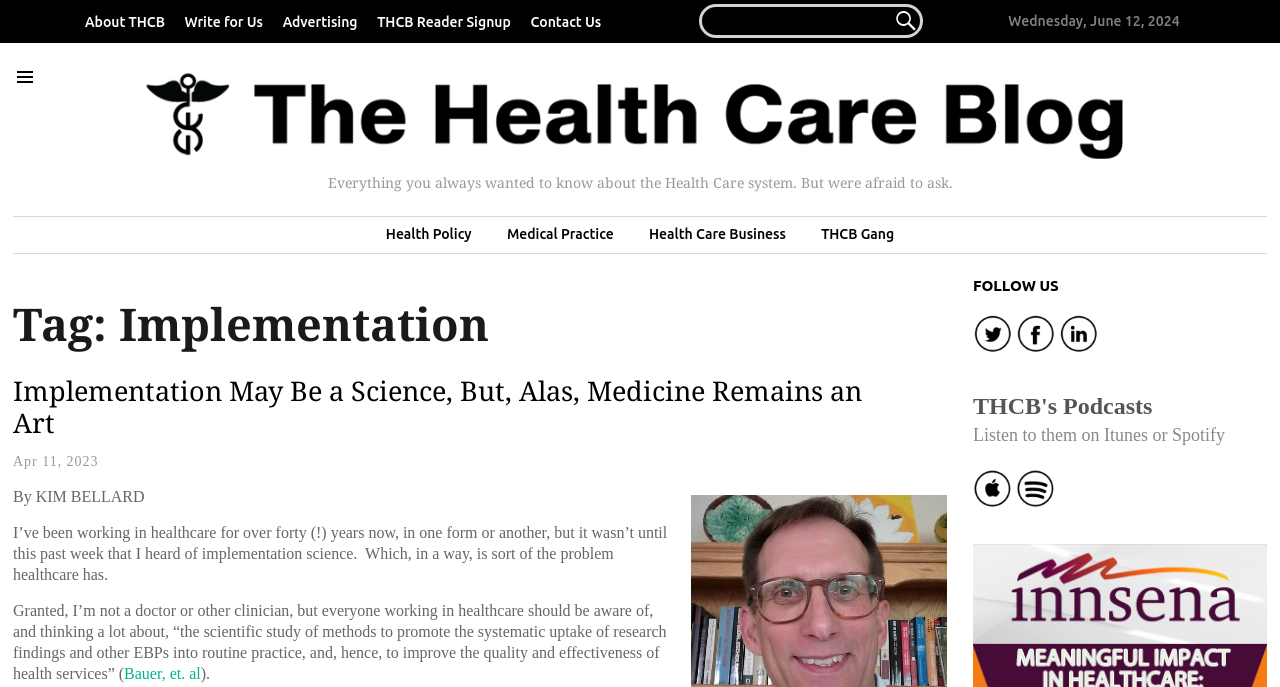What is the topic of the post?
Using the image, answer in one word or phrase.

Implementation science